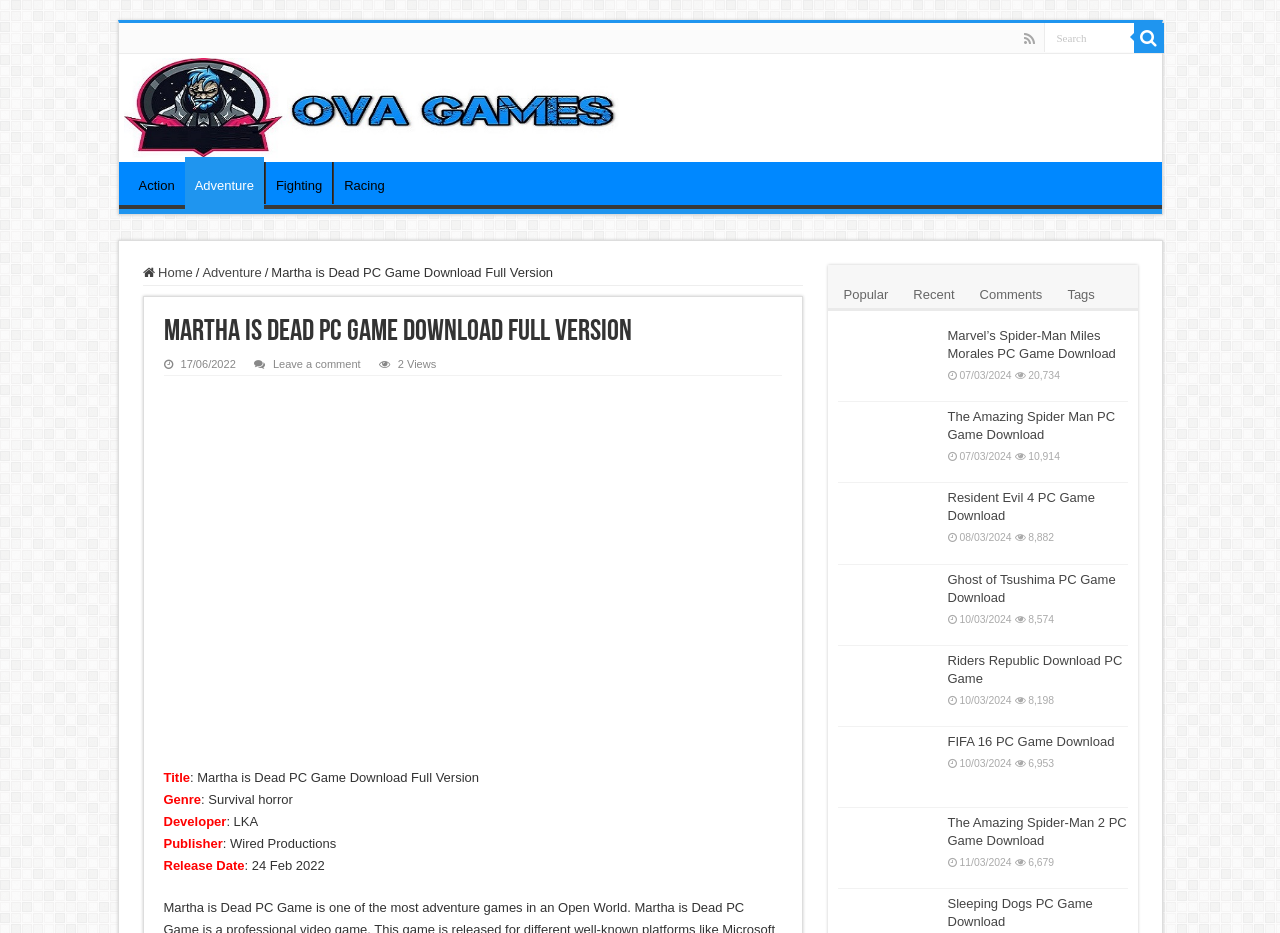Please specify the bounding box coordinates of the element that should be clicked to execute the given instruction: 'Browse popular games'. Ensure the coordinates are four float numbers between 0 and 1, expressed as [left, top, right, bottom].

[0.652, 0.295, 0.701, 0.333]